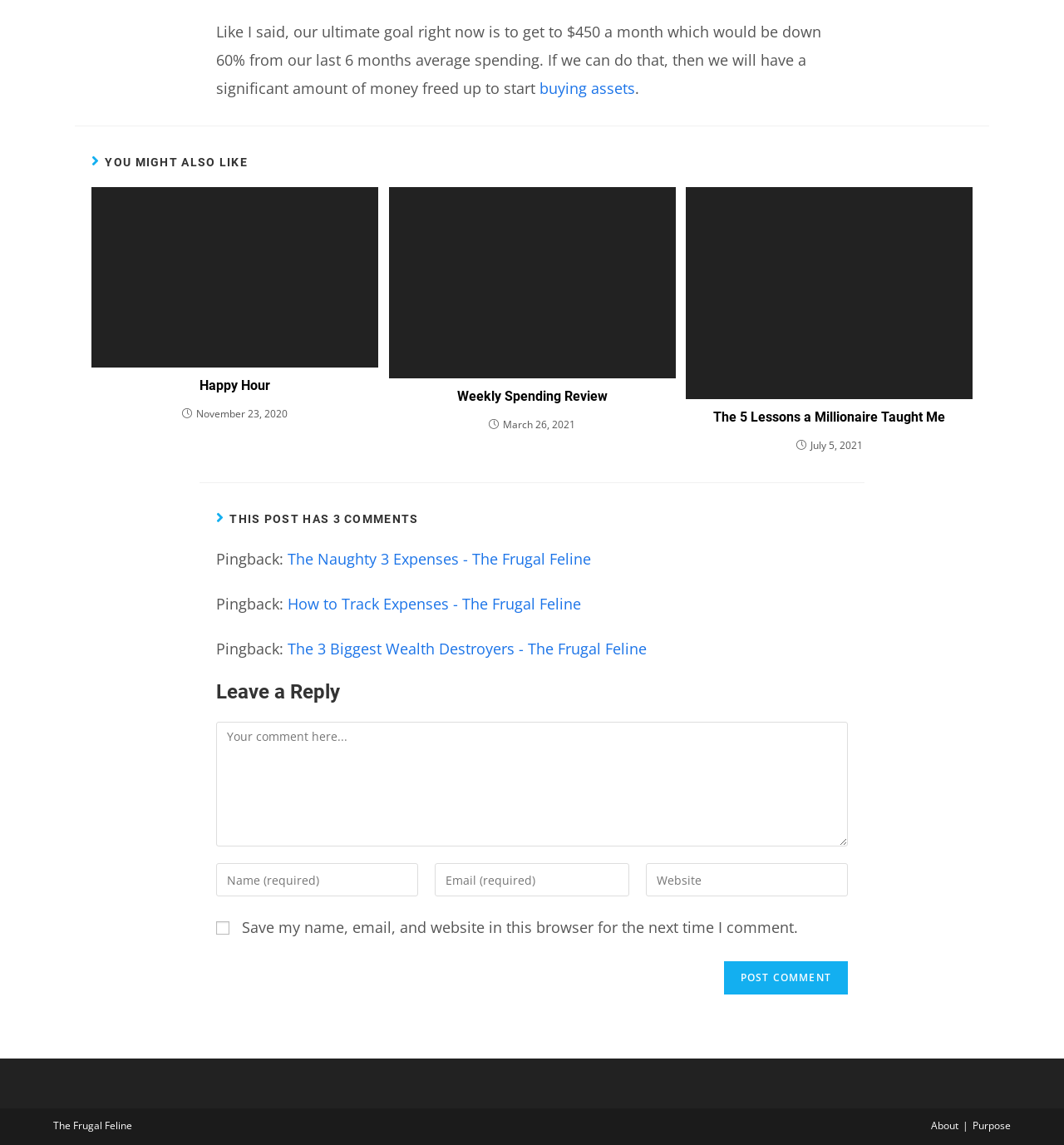What is the ultimate goal of the author?
Answer the question with a thorough and detailed explanation.

The author mentions in the first paragraph that their ultimate goal is to get to $450 a month, which is a 60% reduction from their last 6 months' average spending.